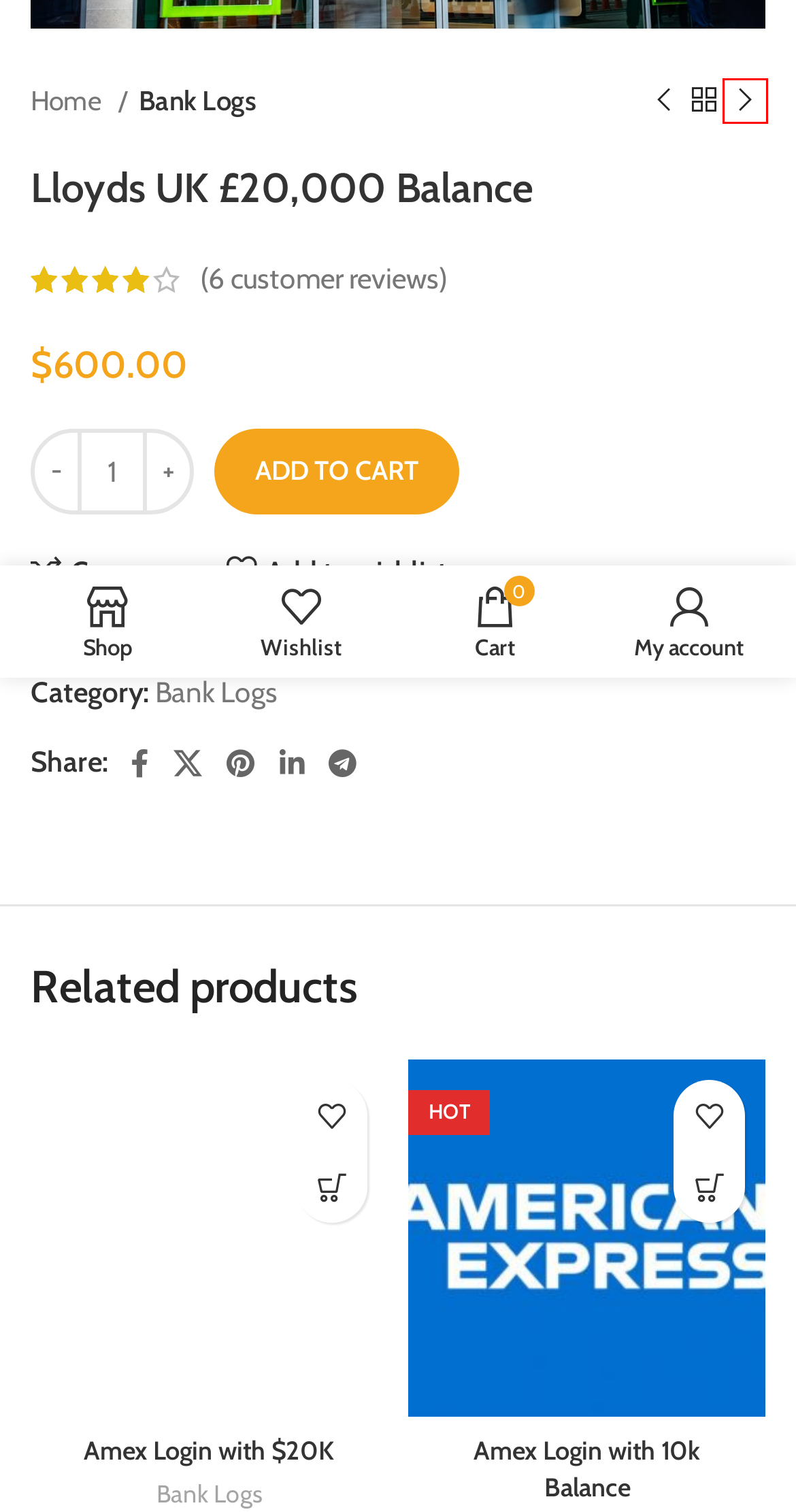With the provided screenshot showing a webpage and a red bounding box, determine which webpage description best fits the new page that appears after clicking the element inside the red box. Here are the options:
A. Bank Logs - Сarded Products | Elite Sauce
B. Blog - Elite Sauce
C. Cart - Elite Sauce
D. Wishlist - Elite Sauce
E. Bank Logs Online | Elite Sauce
F. Buy Amex Login | Buy Amex Login Online | Order Amex Login
G. Amex Login with $20K | Buy Amex Login with $20K
H. RBC Canada $8500 balance | RBC Canada Online | RBC Canada

H